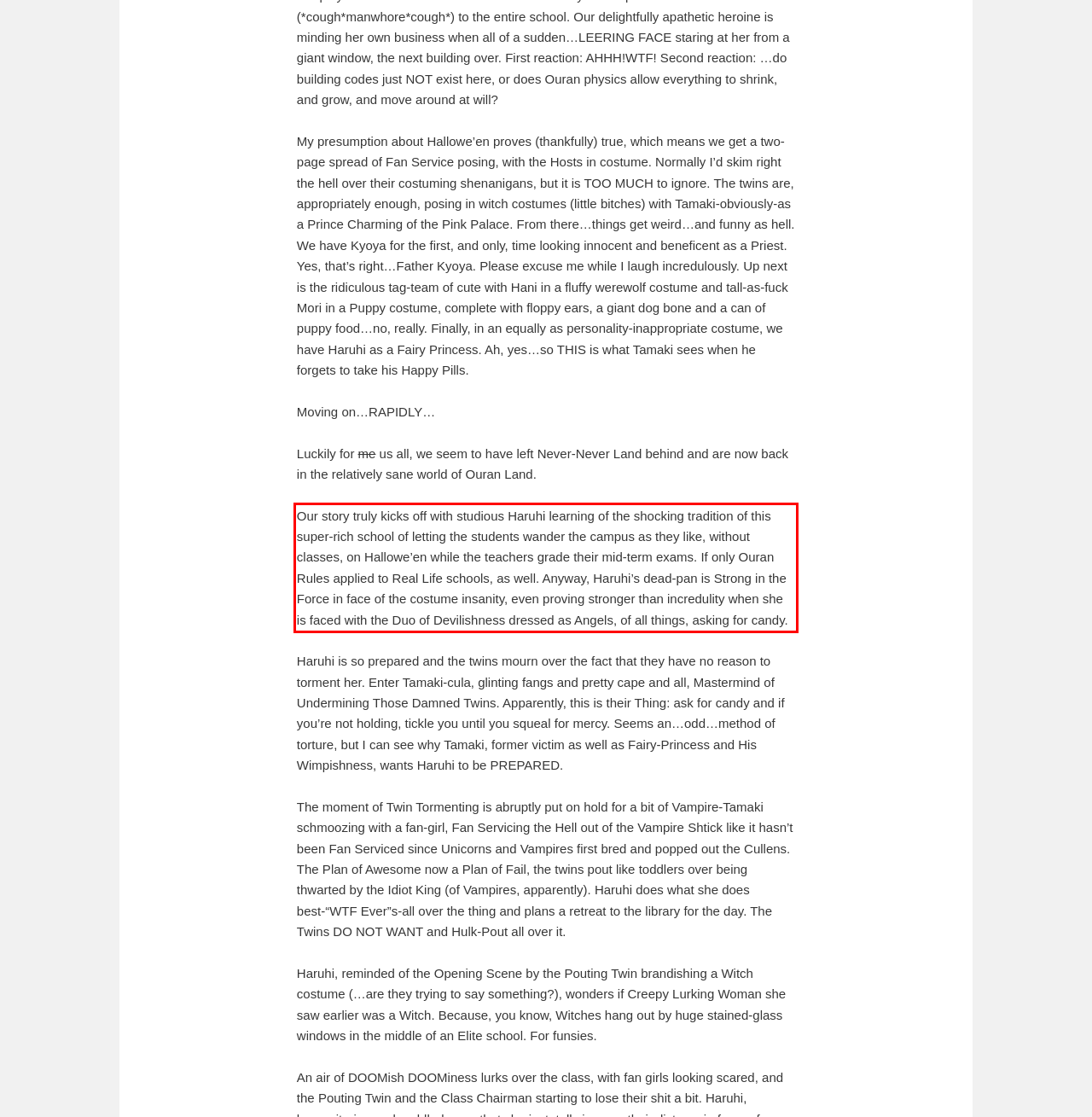Identify the text within the red bounding box on the webpage screenshot and generate the extracted text content.

Our story truly kicks off with studious Haruhi learning of the shocking tradition of this super-rich school of letting the students wander the campus as they like, without classes, on Hallowe’en while the teachers grade their mid-term exams. If only Ouran Rules applied to Real Life schools, as well. Anyway, Haruhi’s dead-pan is Strong in the Force in face of the costume insanity, even proving stronger than incredulity when she is faced with the Duo of Devilishness dressed as Angels, of all things, asking for candy.